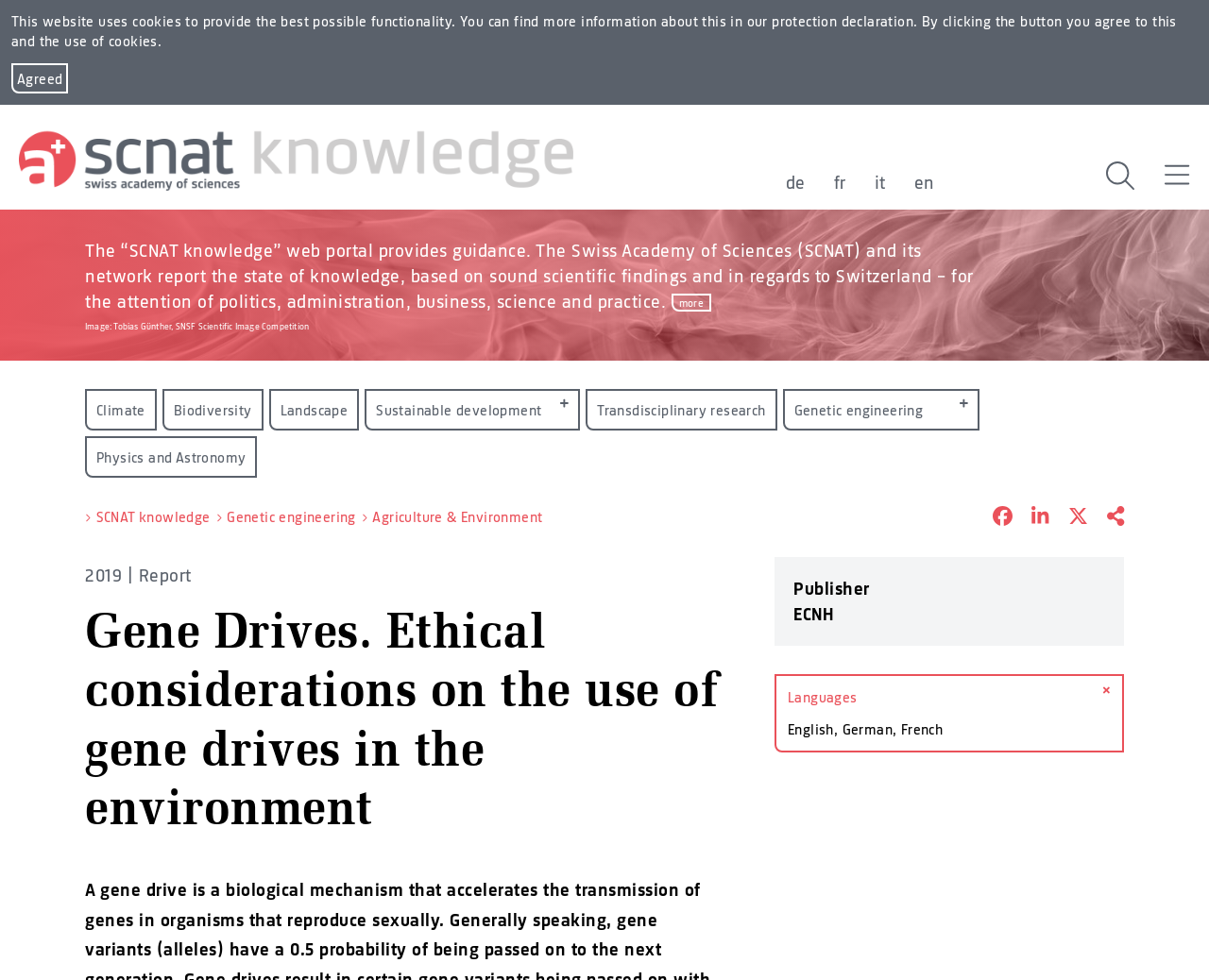Determine the primary headline of the webpage.

Gene Drives. Ethical considerations on the use of gene drives in the environment